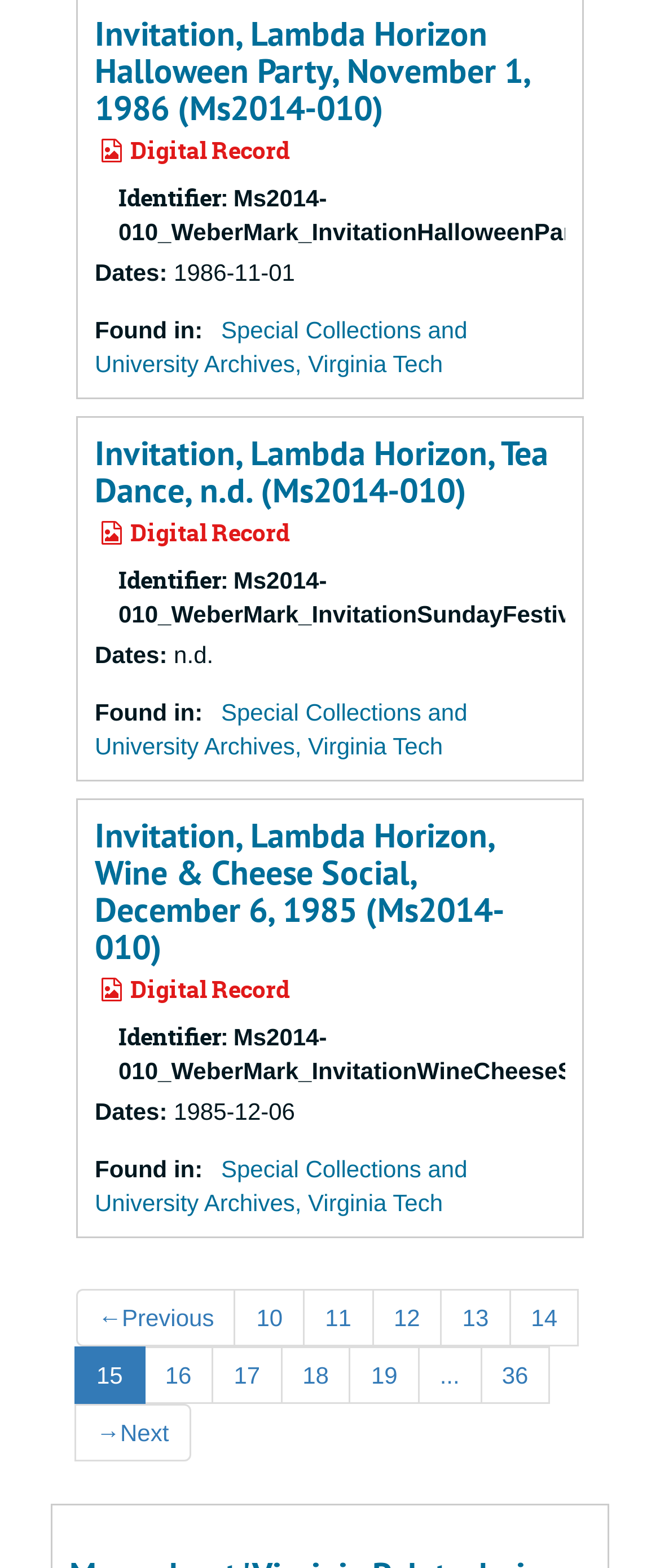Provide the bounding box coordinates for the area that should be clicked to complete the instruction: "View Lambda Horizon Wine & Cheese Social invitation".

[0.144, 0.519, 0.764, 0.618]